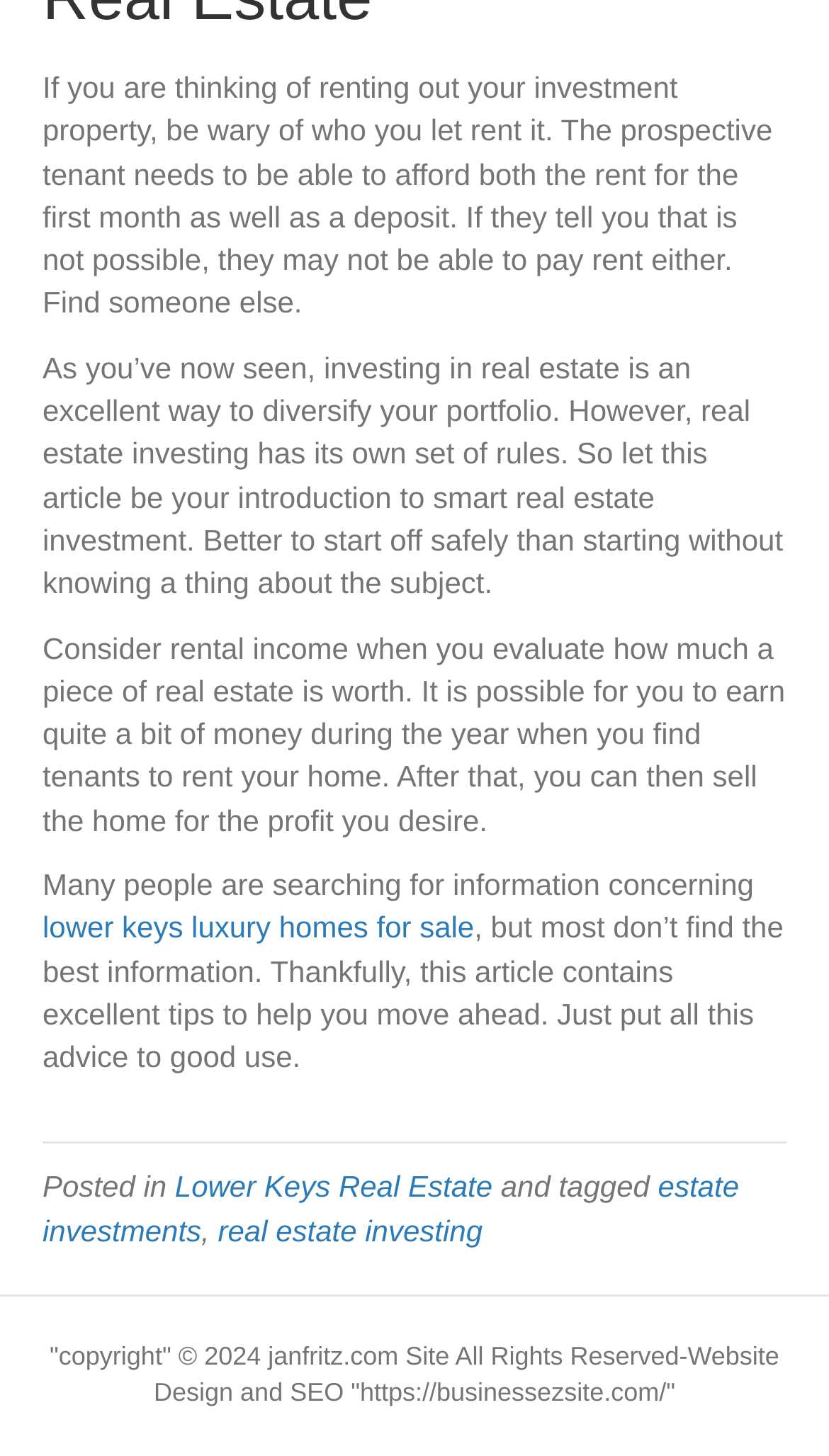Based on the element description: "About us", identify the UI element and provide its bounding box coordinates. Use four float numbers between 0 and 1, [left, top, right, bottom].

None